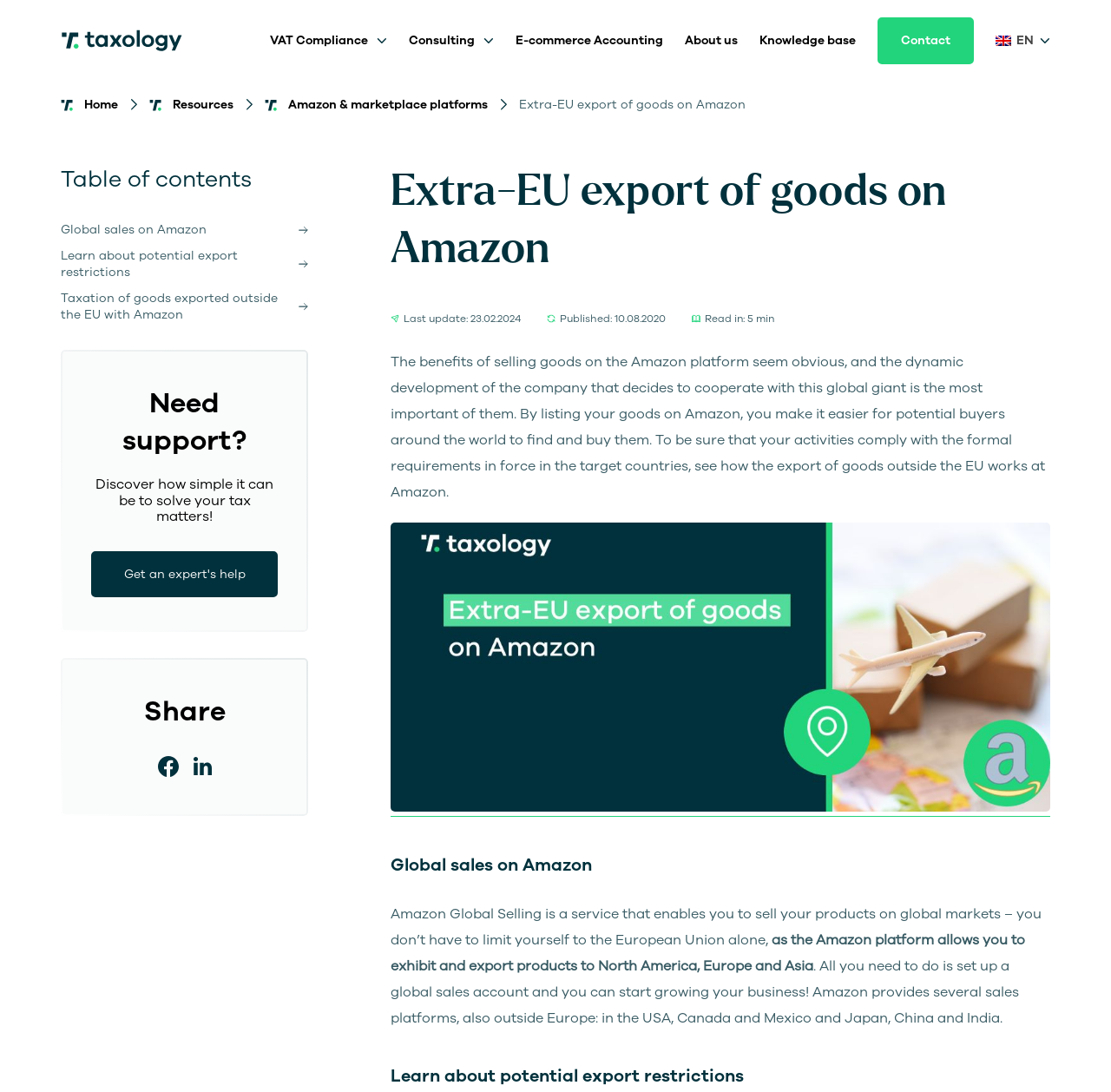Identify the bounding box coordinates for the UI element described as follows: "Home". Ensure the coordinates are four float numbers between 0 and 1, formatted as [left, top, right, bottom].

[0.055, 0.09, 0.106, 0.103]